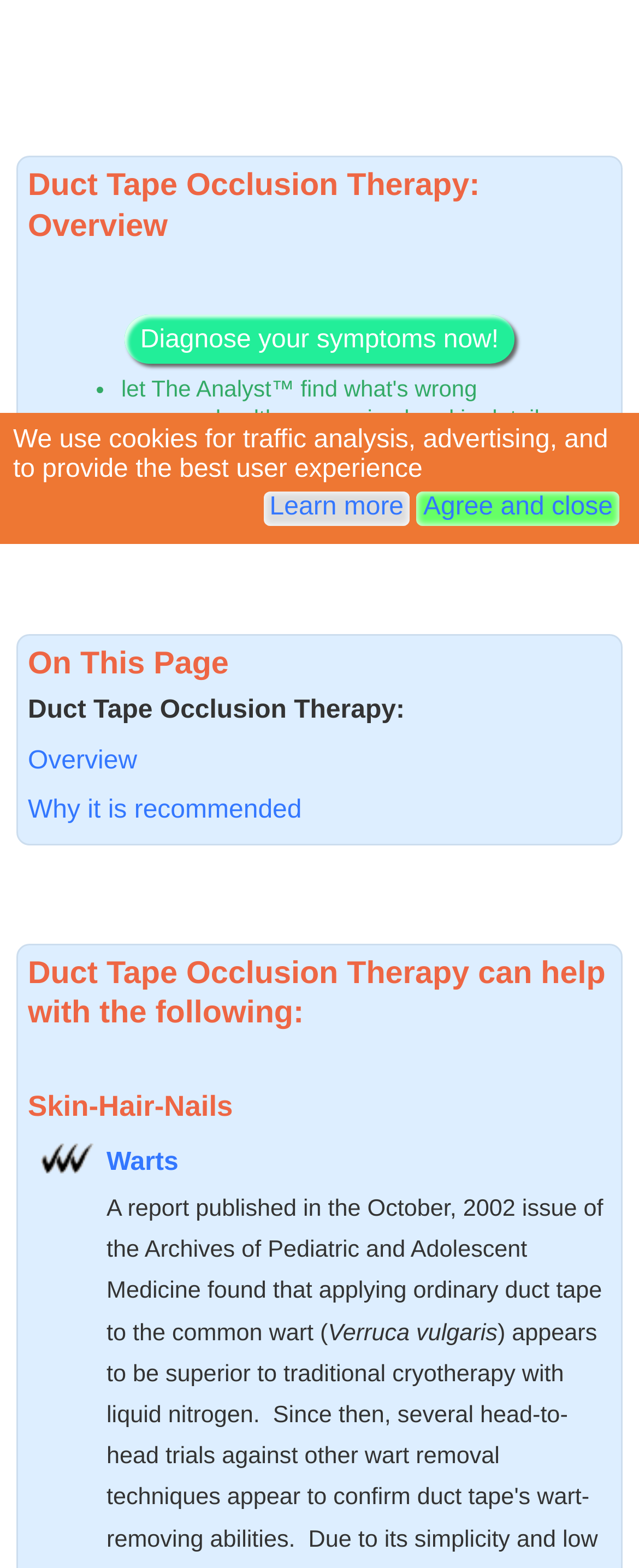Highlight the bounding box of the UI element that corresponds to this description: "Booksellers".

None